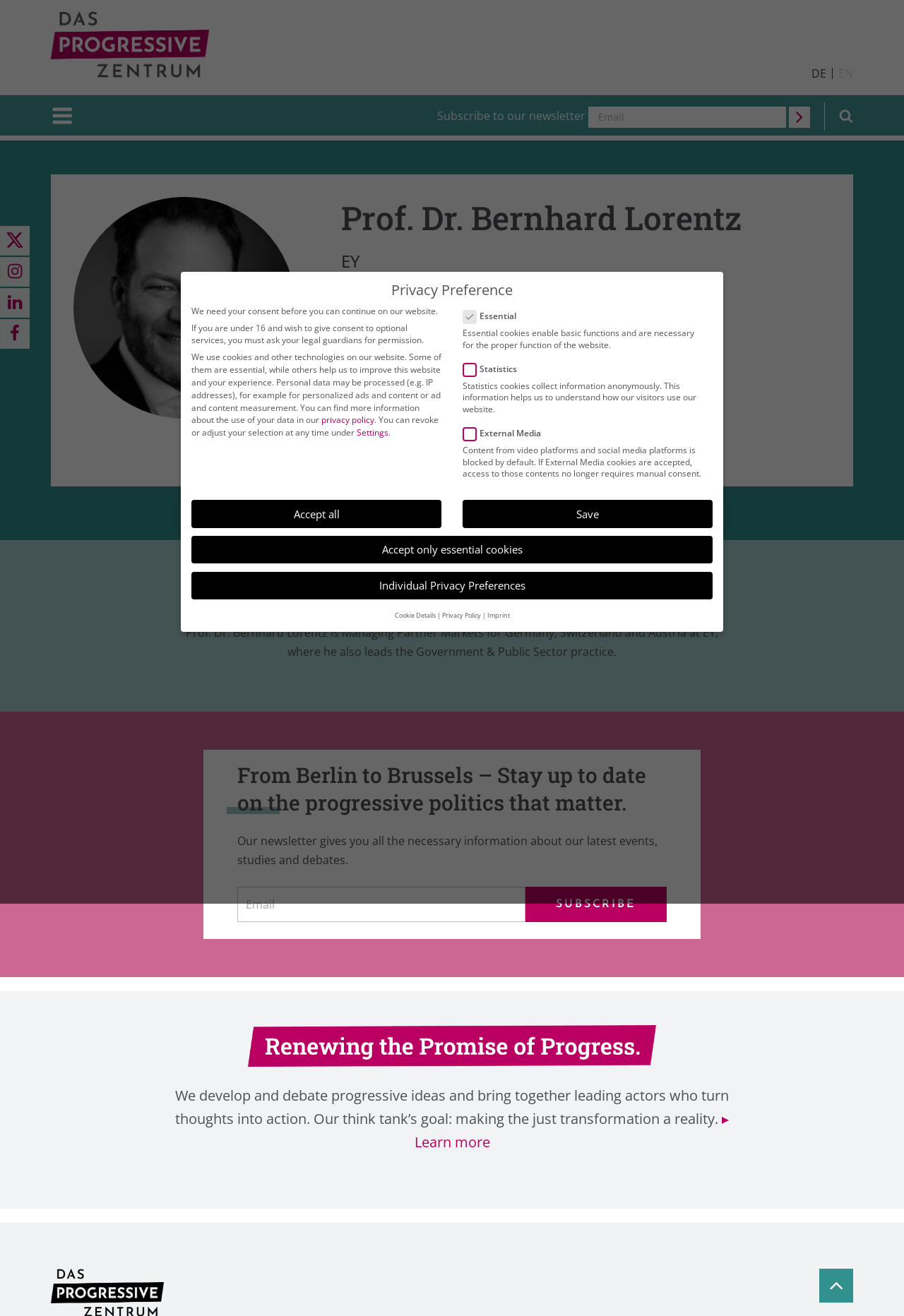Please locate and generate the primary heading on this webpage.

Prof. Dr. Bernhard Lorentz